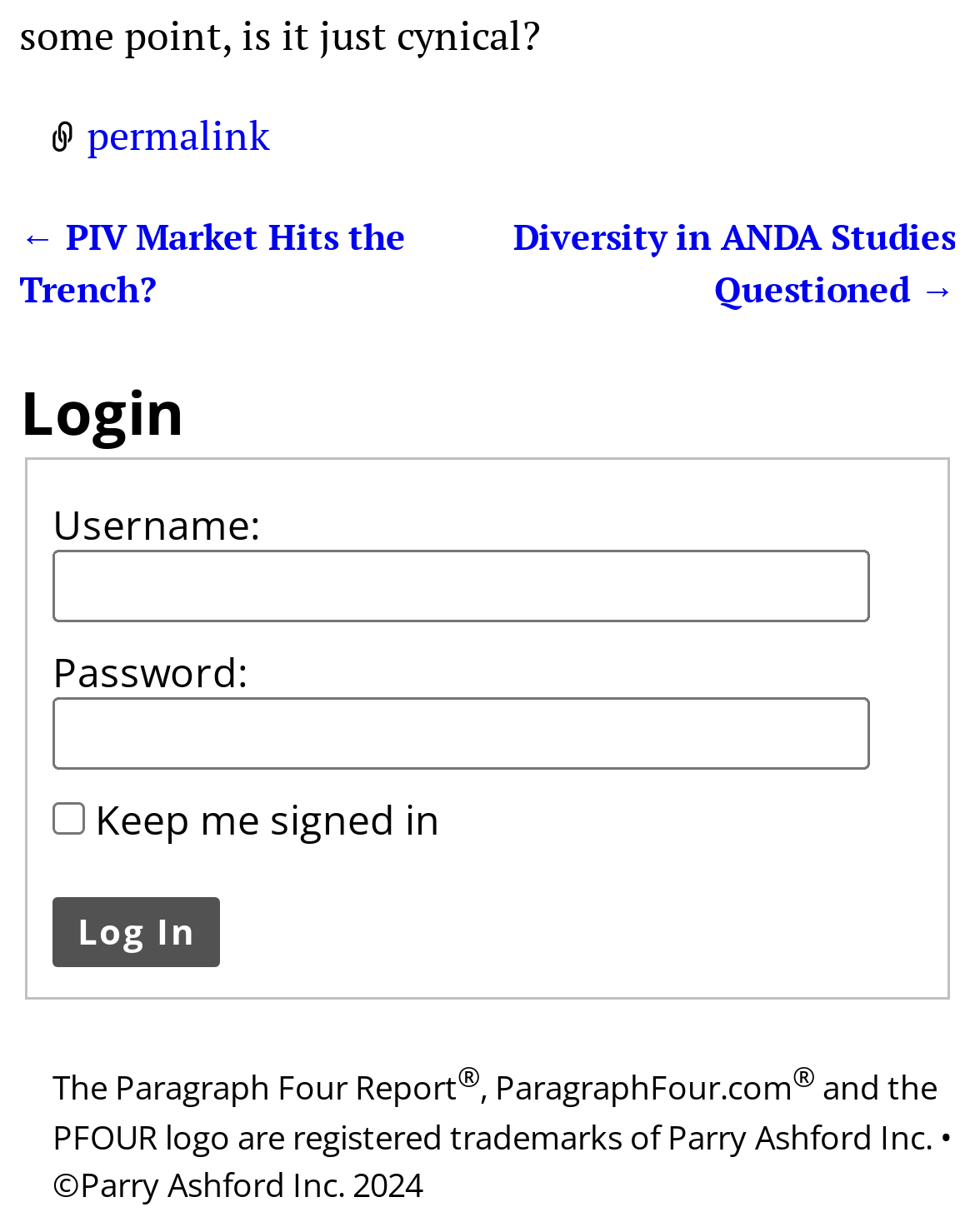What is the purpose of the permalink?
With the help of the image, please provide a detailed response to the question.

The permalink is located in the footer section of the webpage, and it is likely used to link to a specific post or article on the website.